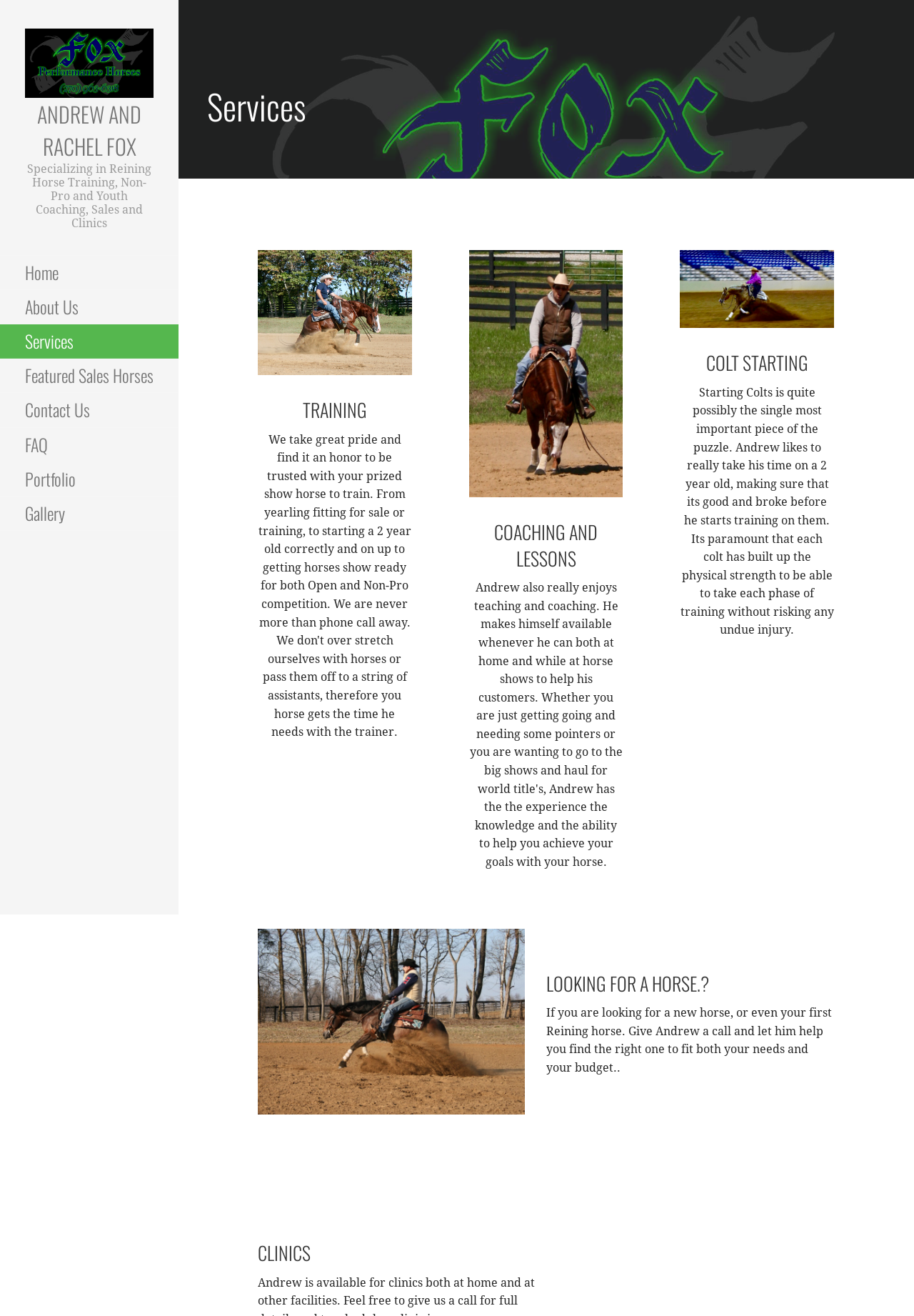Specify the bounding box coordinates of the element's region that should be clicked to achieve the following instruction: "Learn about 'COACHING AND LESSONS'". The bounding box coordinates consist of four float numbers between 0 and 1, in the format [left, top, right, bottom].

[0.513, 0.395, 0.682, 0.44]